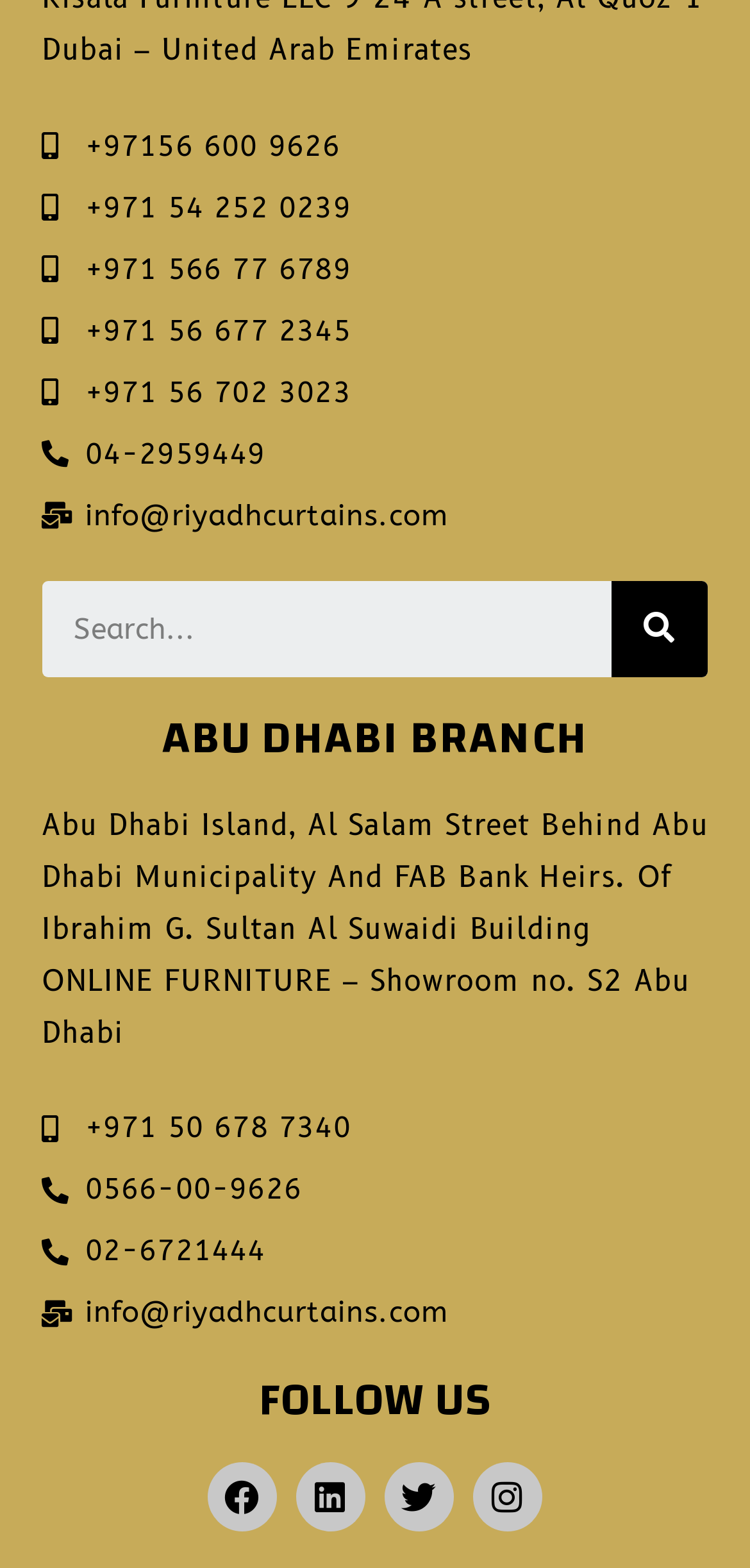Could you highlight the region that needs to be clicked to execute the instruction: "View Riyadh Curtains' Twitter page"?

[0.513, 0.933, 0.605, 0.977]